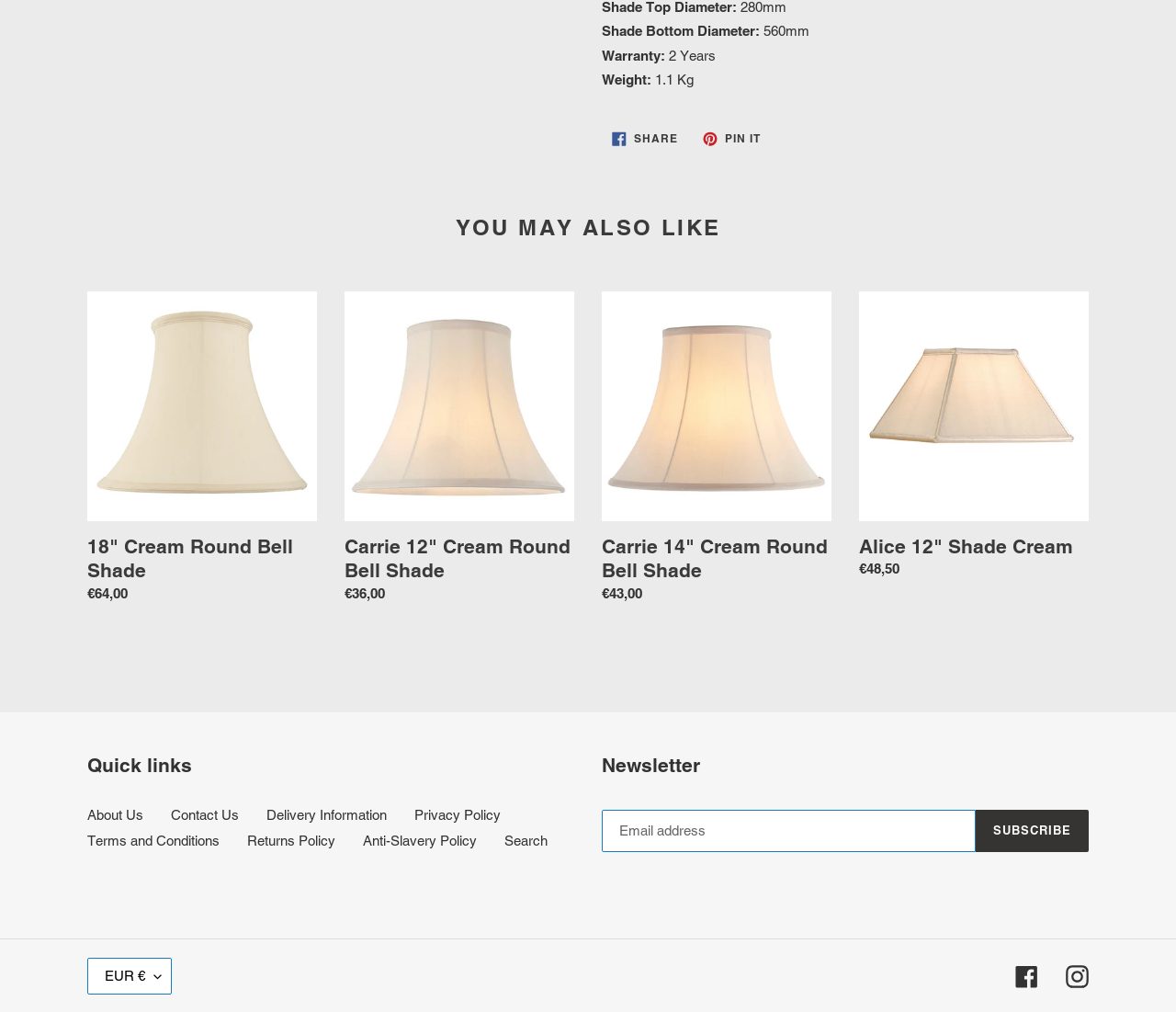Given the description: "Terms and Conditions", determine the bounding box coordinates of the UI element. The coordinates should be formatted as four float numbers between 0 and 1, [left, top, right, bottom].

[0.074, 0.825, 0.187, 0.841]